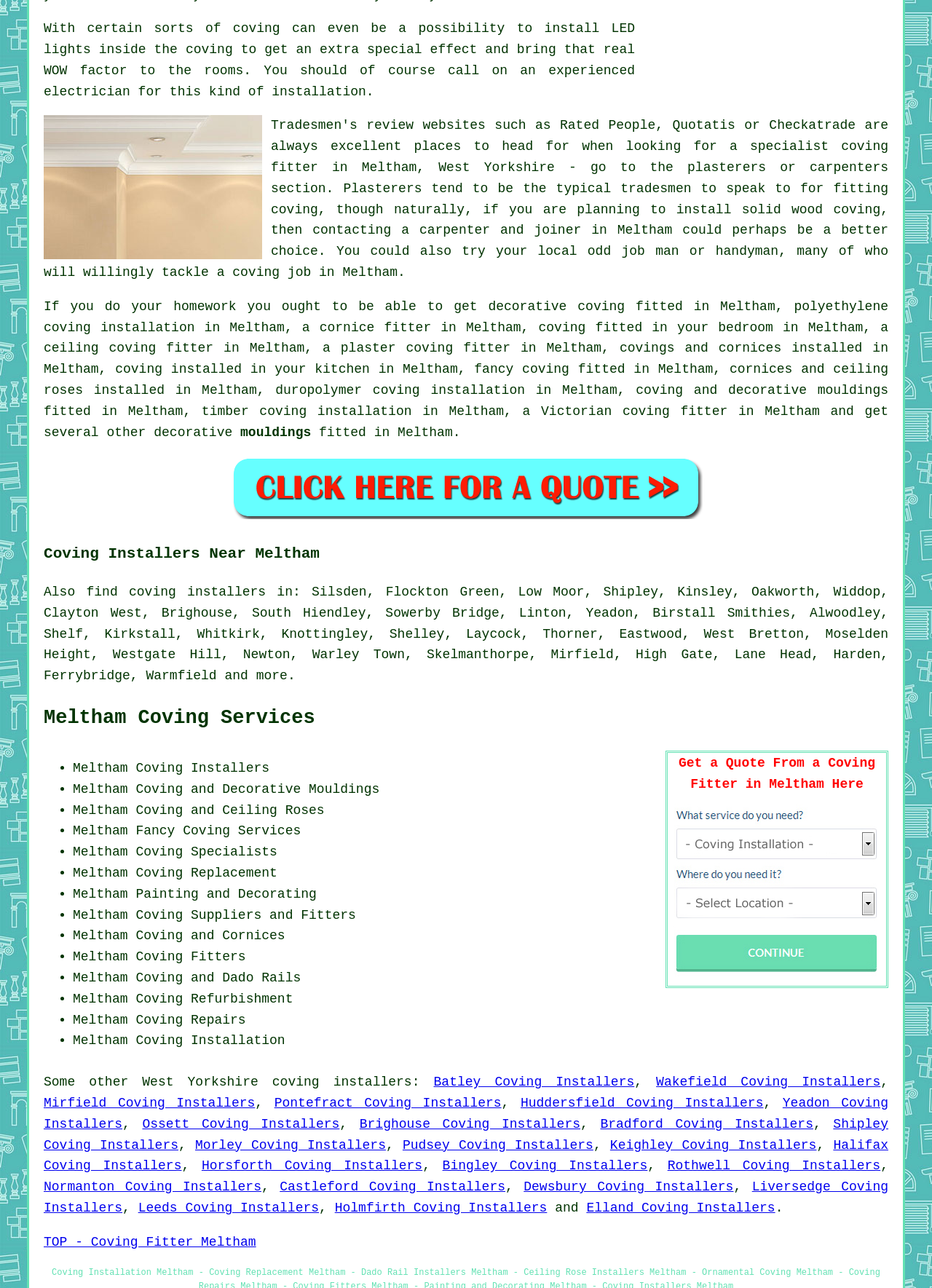Please identify the bounding box coordinates of the area that needs to be clicked to follow this instruction: "Click on 'Coving Installation Quotes in Meltham West Yorkshire'".

[0.246, 0.395, 0.754, 0.406]